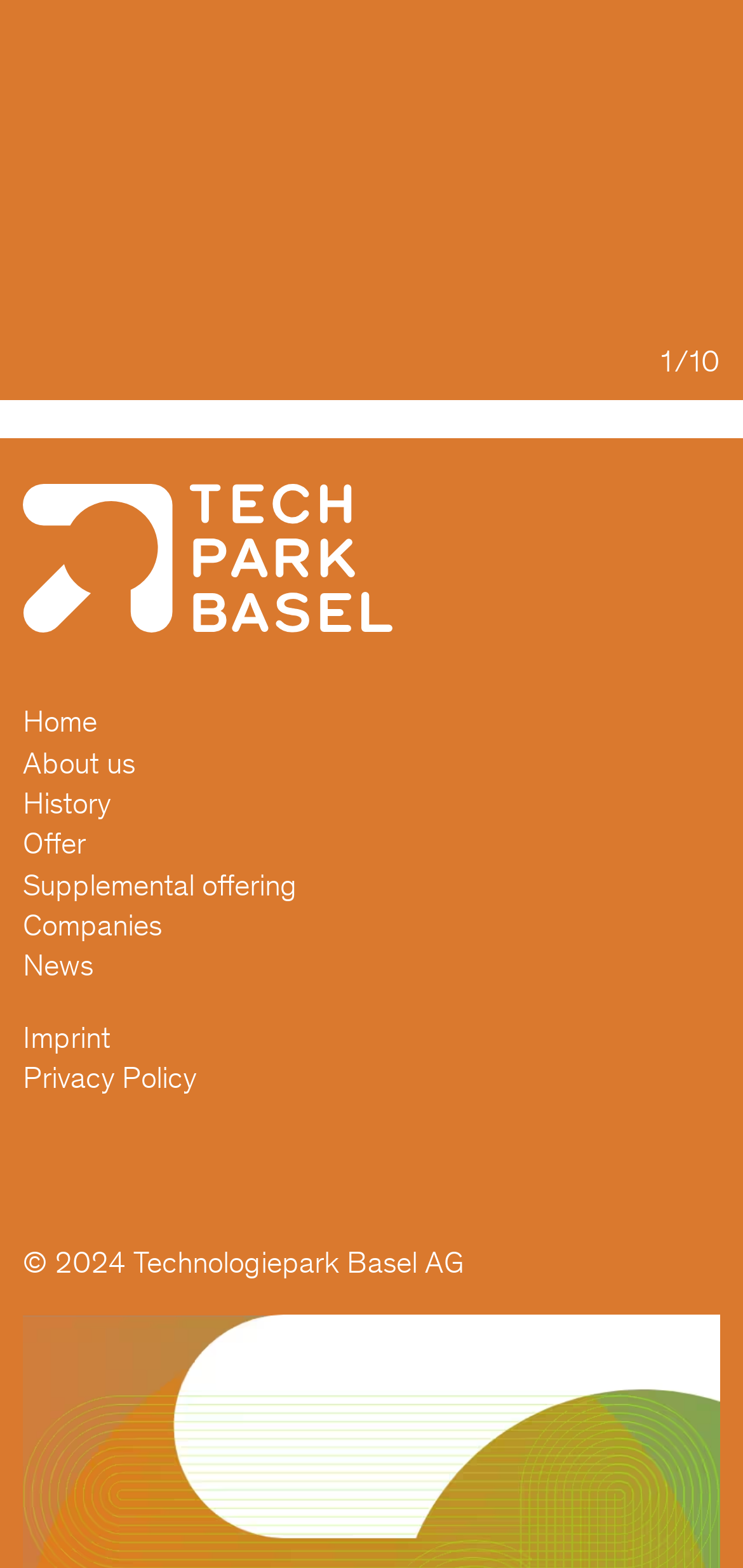Please specify the bounding box coordinates in the format (top-left x, top-left y, bottom-right x, bottom-right y), with all values as floating point numbers between 0 and 1. Identify the bounding box of the UI element described by: Privacy Policy

[0.031, 0.674, 0.969, 0.7]